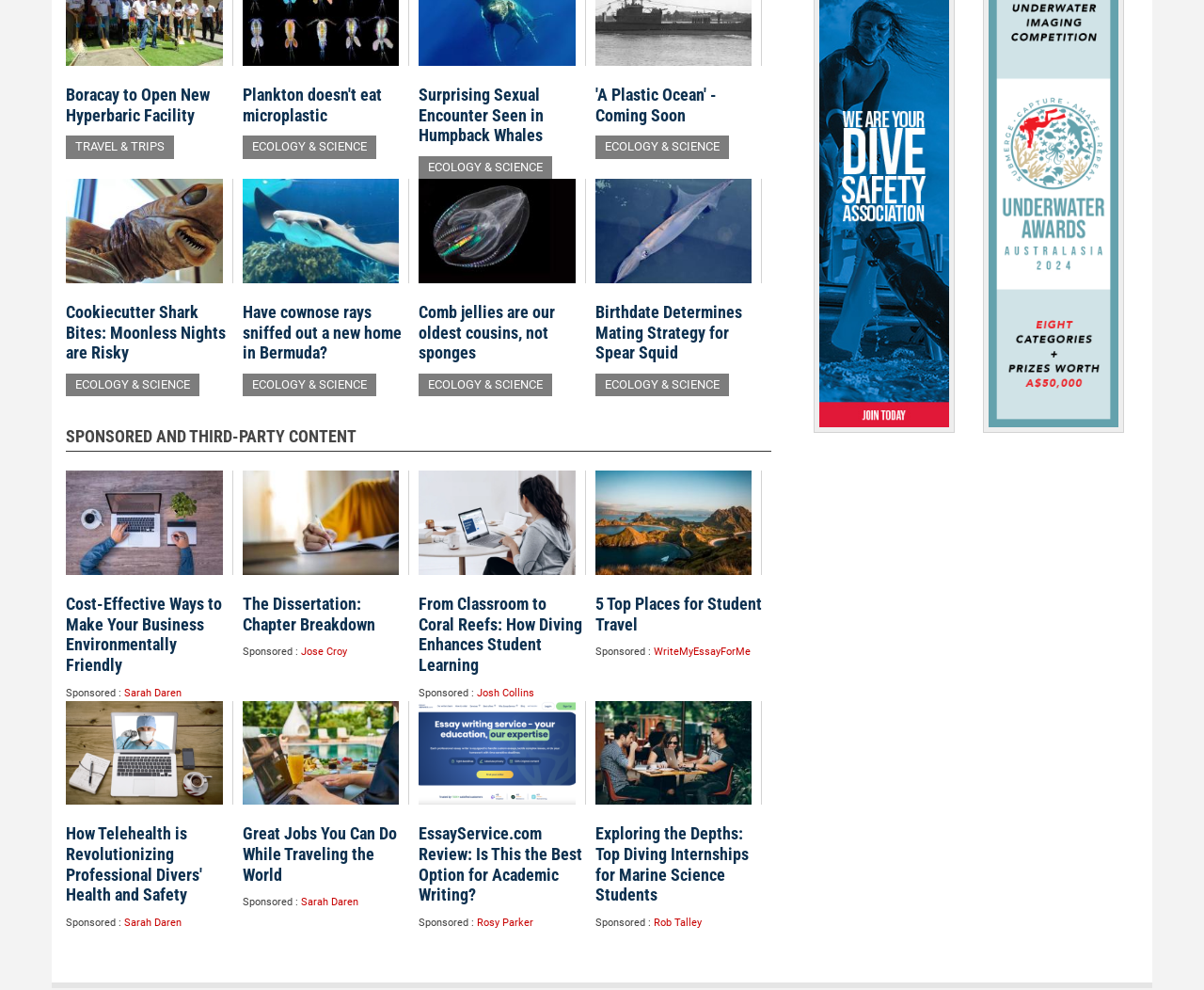Determine the bounding box coordinates of the element's region needed to click to follow the instruction: "Explore 'Cost-Effective Ways to Make Your Business Environmentally Friendly'". Provide these coordinates as four float numbers between 0 and 1, formatted as [left, top, right, bottom].

[0.055, 0.6, 0.184, 0.682]